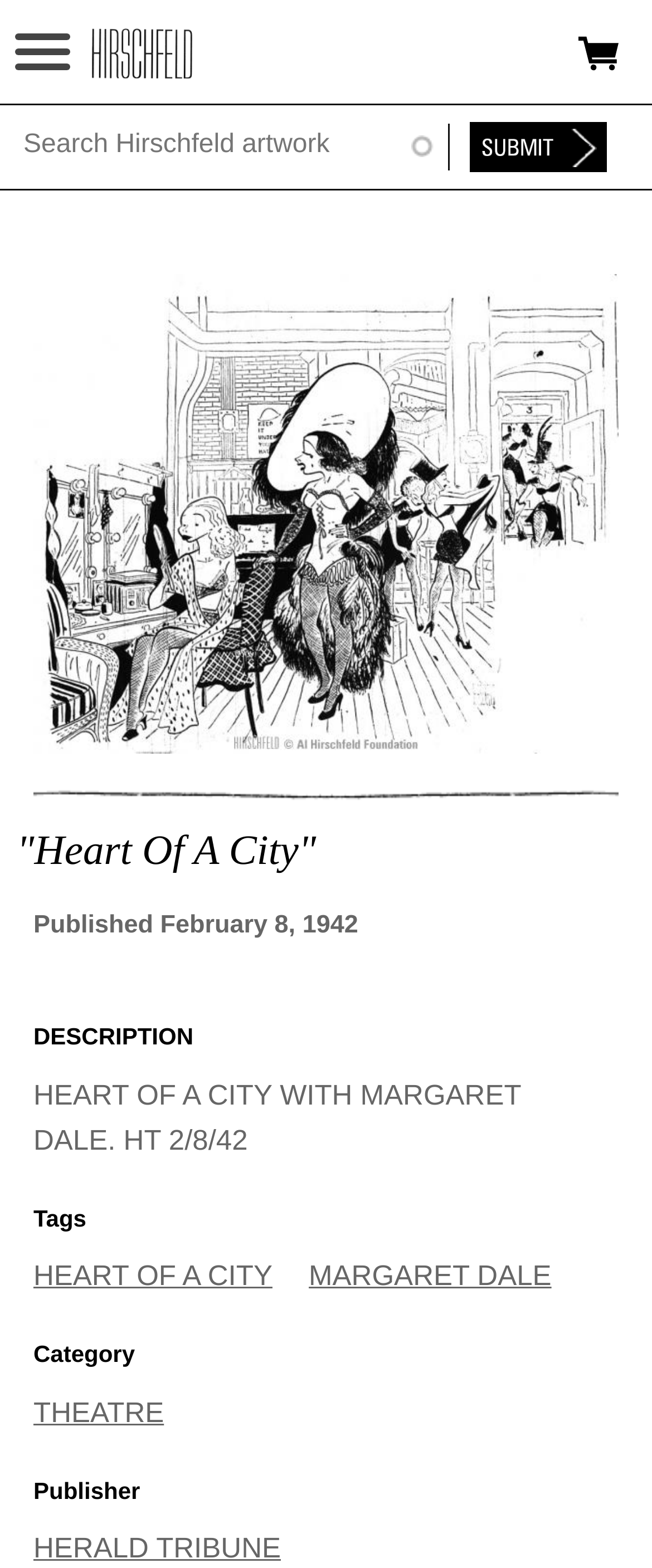Provide a thorough description of this webpage.

The webpage is about the "Heart of a City" artwork, specifically a publication from February 8, 1942. At the top left, there is a navigation link "Jump to navigation" and a checkbox. Below them, there is a horizontal menu with links to "HOME", "ABOUT", "FOUNDATION", "NINA", "NEWS", "EXHIBITIONS", "TIMELINE", "SHOP", and "ADVANCED SEARCH". 

On the top right, there is a logo image and a link to the website "ALHIRSCHFELDFOUNDATION.ORG". Below the logo, there is a search bar with a textbox and a "Submit" button. 

The main content of the webpage is divided into sections. The first section has a heading "Heart Of A City" and a description "Published February 8, 1942". The second section has a heading "DESCRIPTION" and a text "HEART OF A CITY WITH MARGARET DALE. HT 2/8/42". 

The third section has a heading "Tags" with links to "HEART OF A CITY" and "MARGARET DALE". The fourth section has a heading "Category" with a link to "THEATRE". The last section has a heading "Publisher" with a link to "HERALD TRIBUNE".